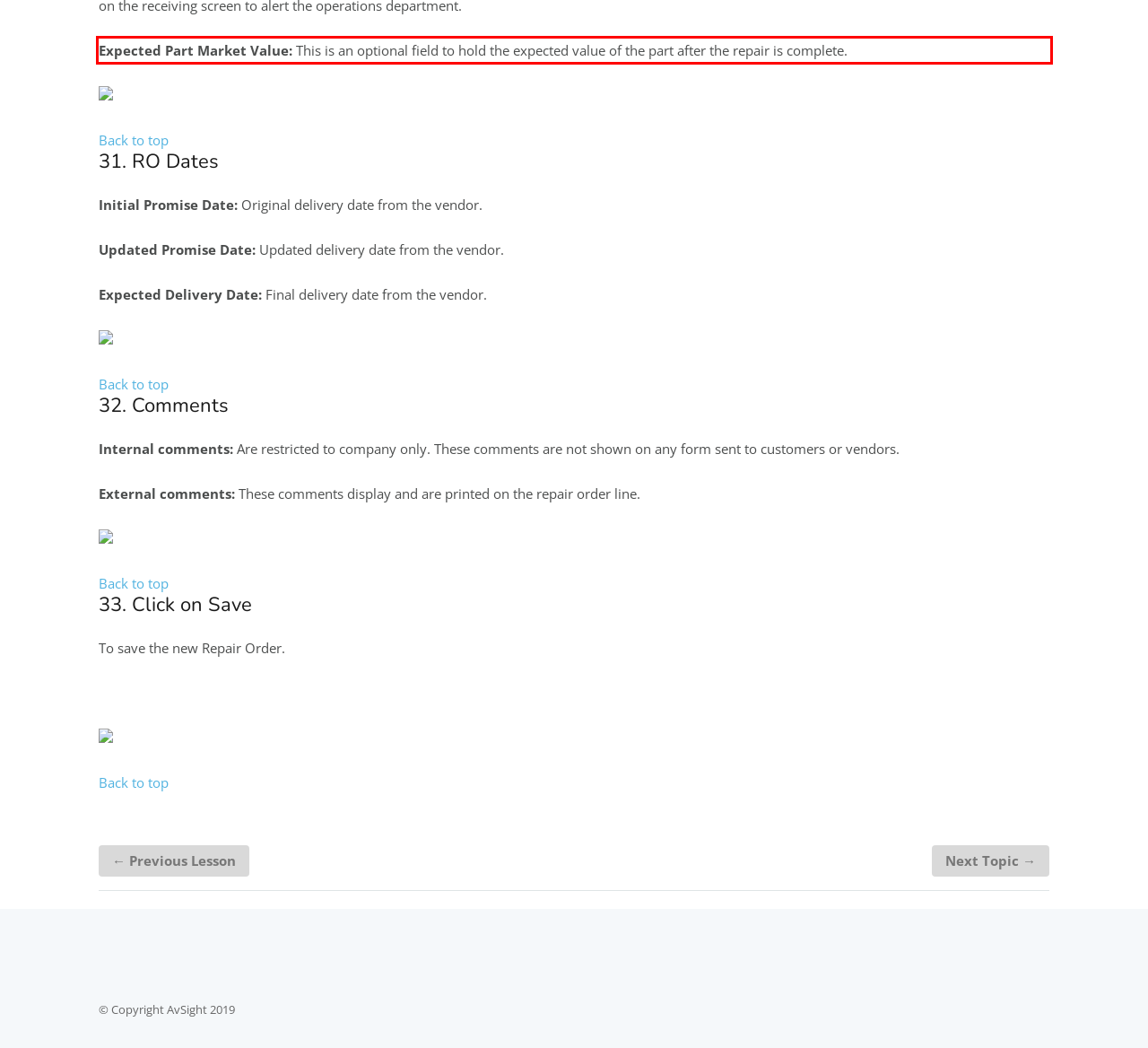Please analyze the screenshot of a webpage and extract the text content within the red bounding box using OCR.

Expected Part Market Value: This is an optional field to hold the expected value of the part after the repair is complete.